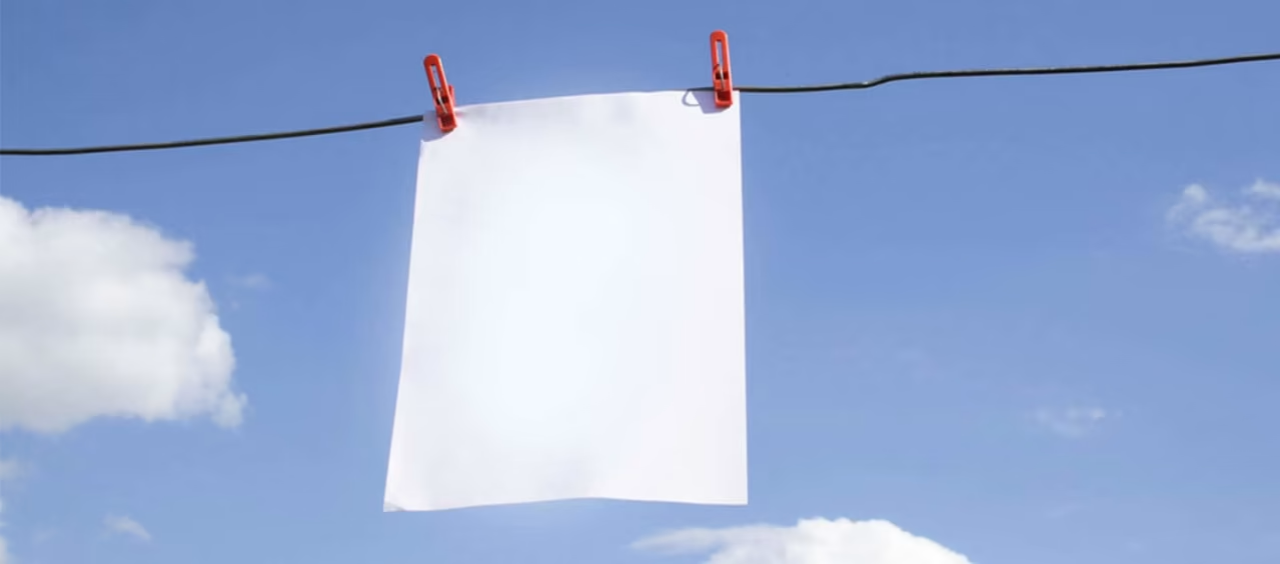What is the atmosphere evoked by the scene?
Based on the screenshot, respond with a single word or phrase.

Uplifting